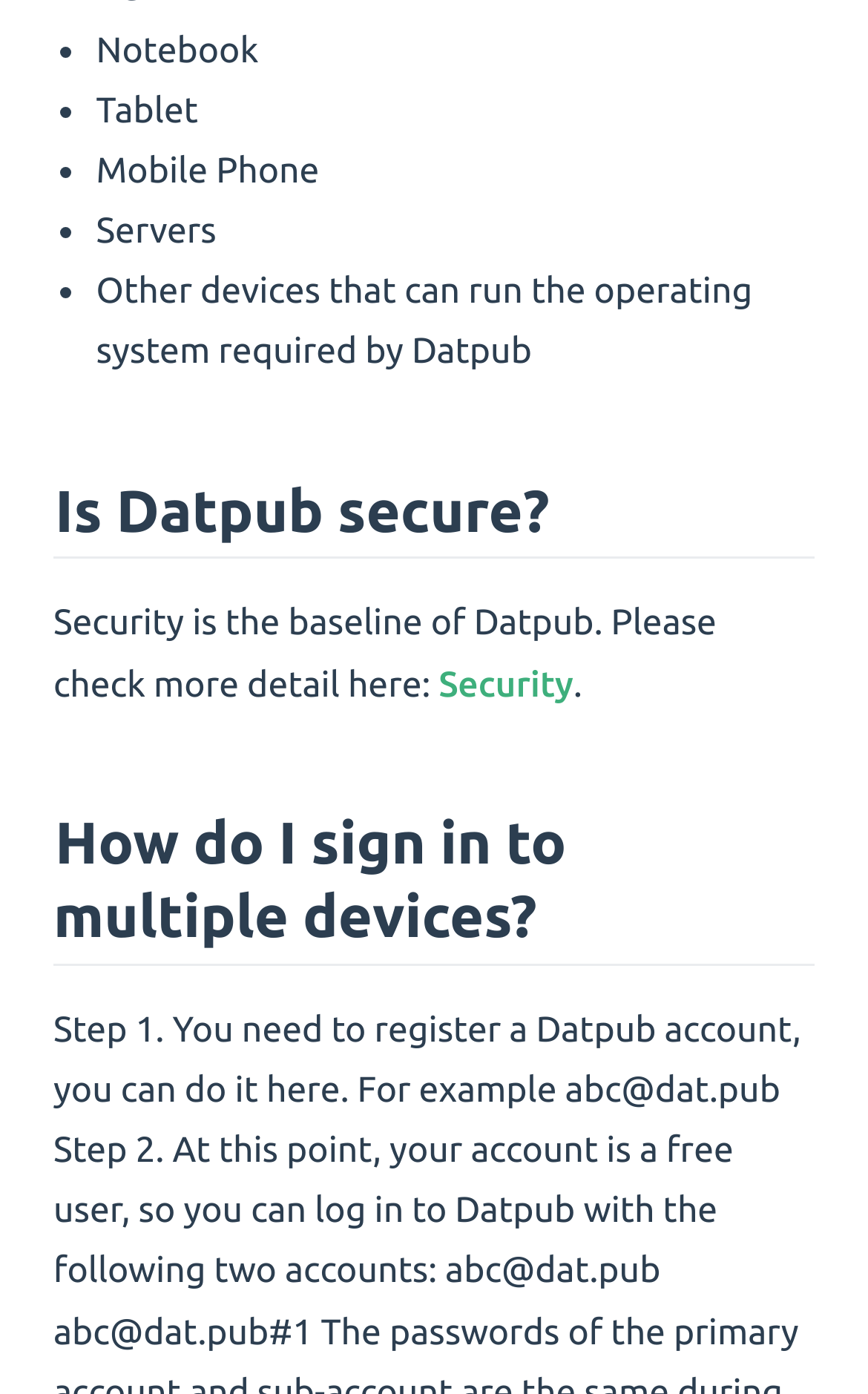Please provide a brief answer to the question using only one word or phrase: 
What is the topic of the second heading on the webpage?

How do I sign in to multiple devices?